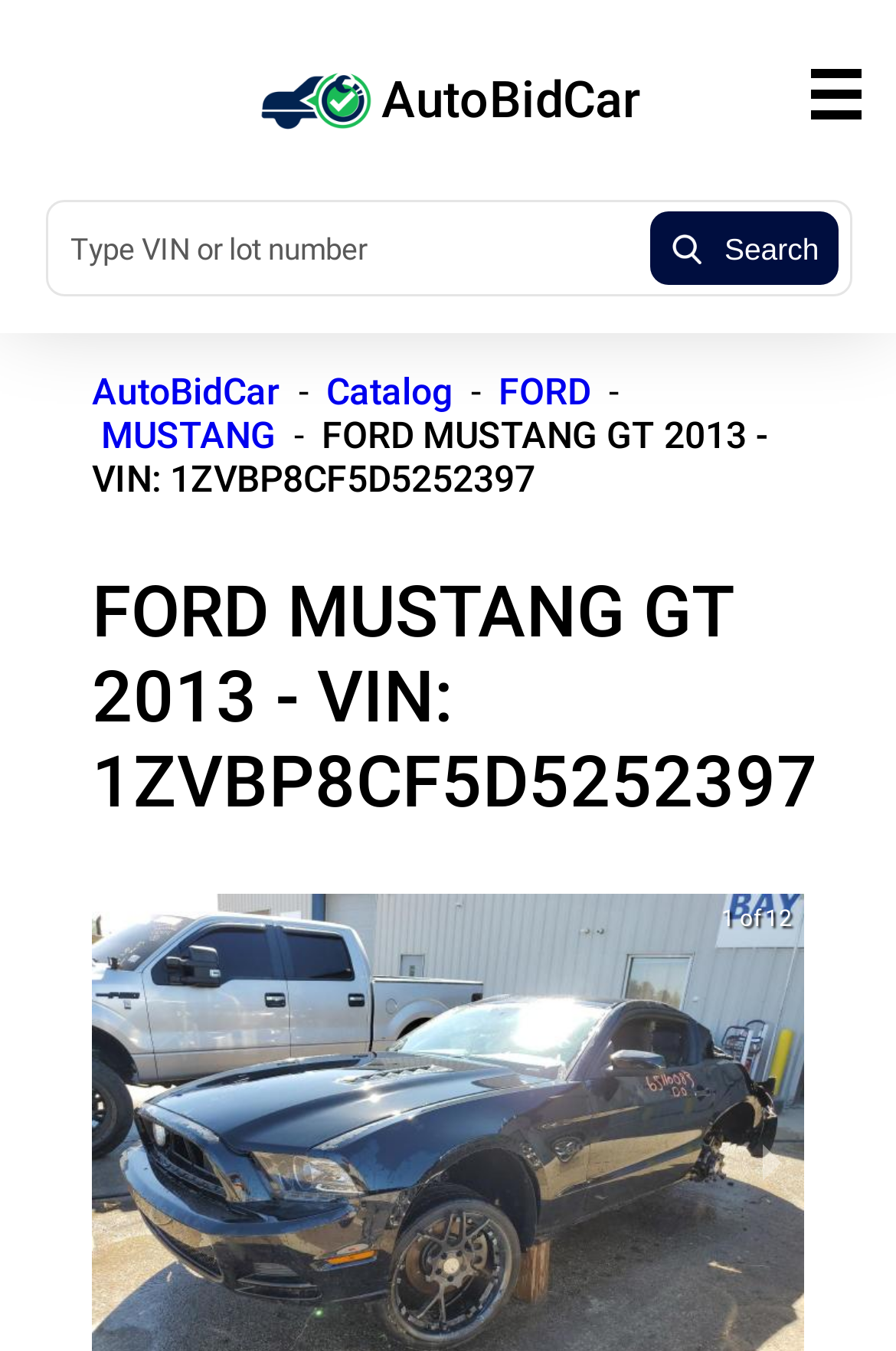How many images are on this page?
Please give a detailed answer to the question using the information shown in the image.

I determined the answer by counting the image elements on the webpage, specifically the 'Logo' image and the 'Search button' image, which are the only two images on the page.